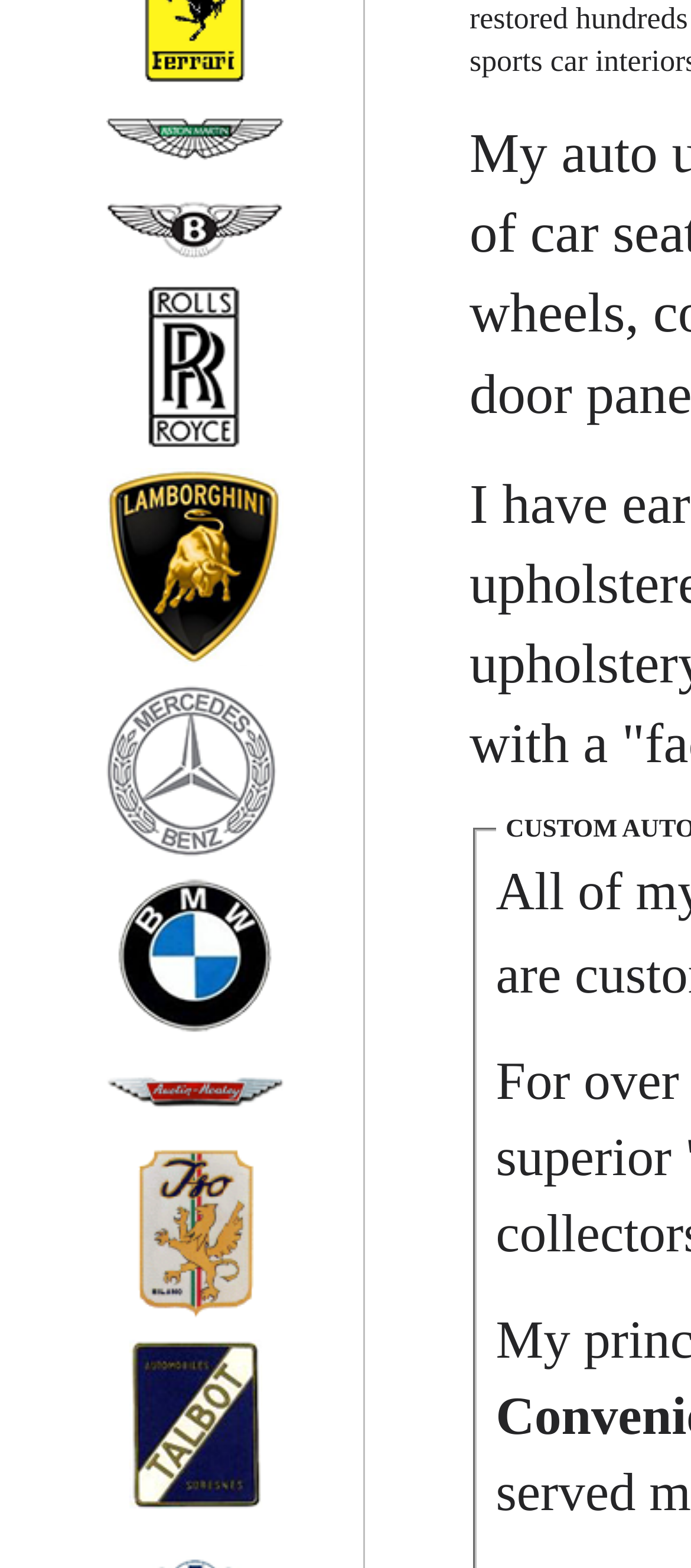Please specify the bounding box coordinates of the clickable region to carry out the following instruction: "Explore Aston Martin Portfolio". The coordinates should be four float numbers between 0 and 1, in the format [left, top, right, bottom].

[0.077, 0.099, 0.462, 0.12]